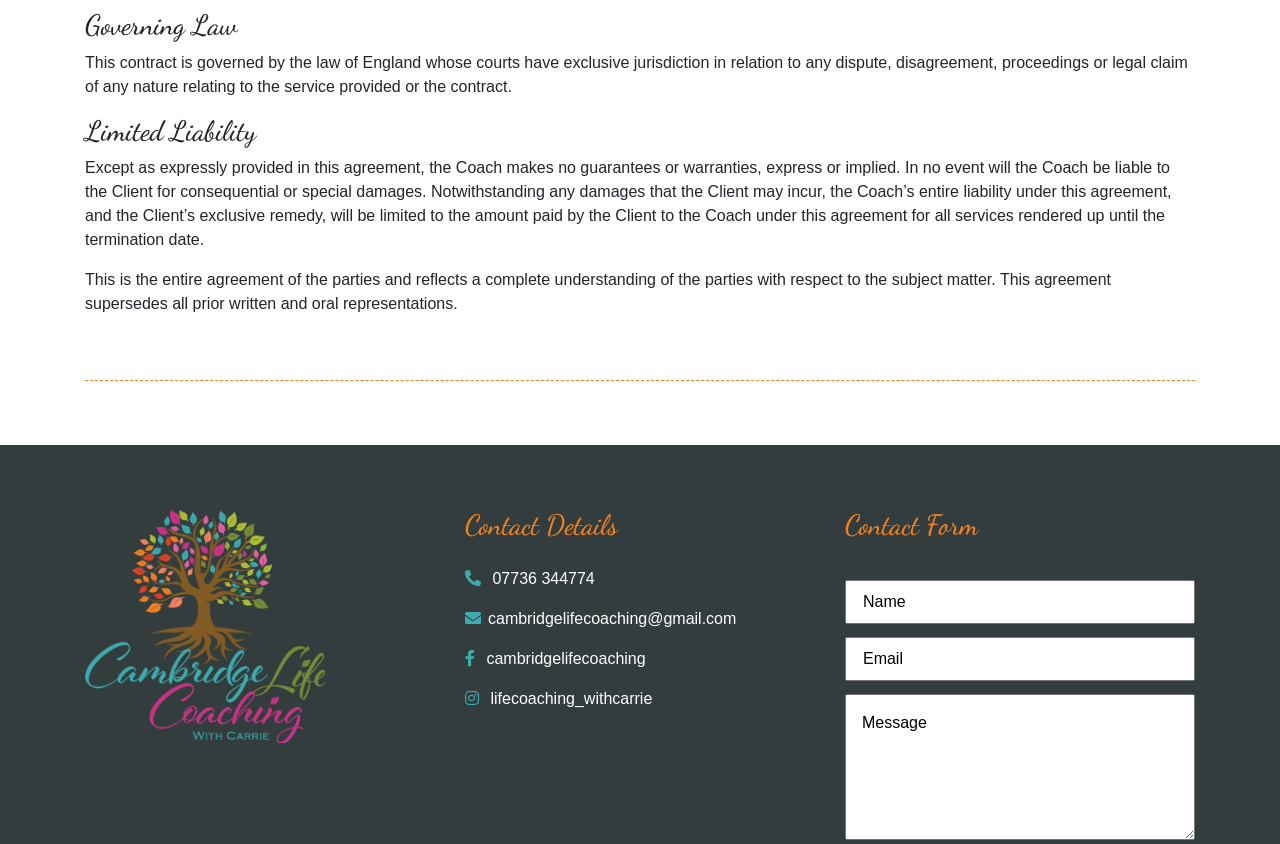Give a concise answer using only one word or phrase for this question:
What is the governing law of this contract?

Law of England